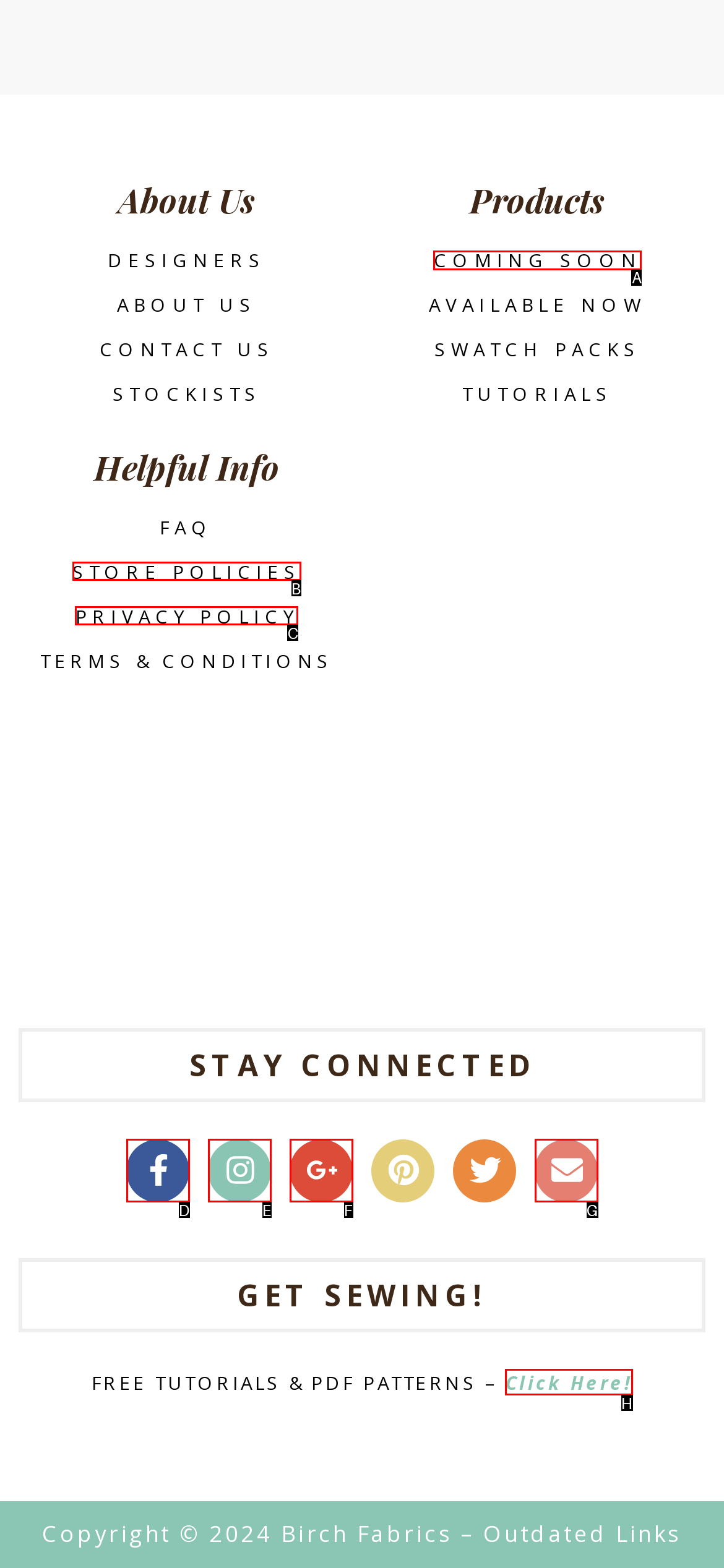Determine the appropriate lettered choice for the task: View COMING SOON products. Reply with the correct letter.

A